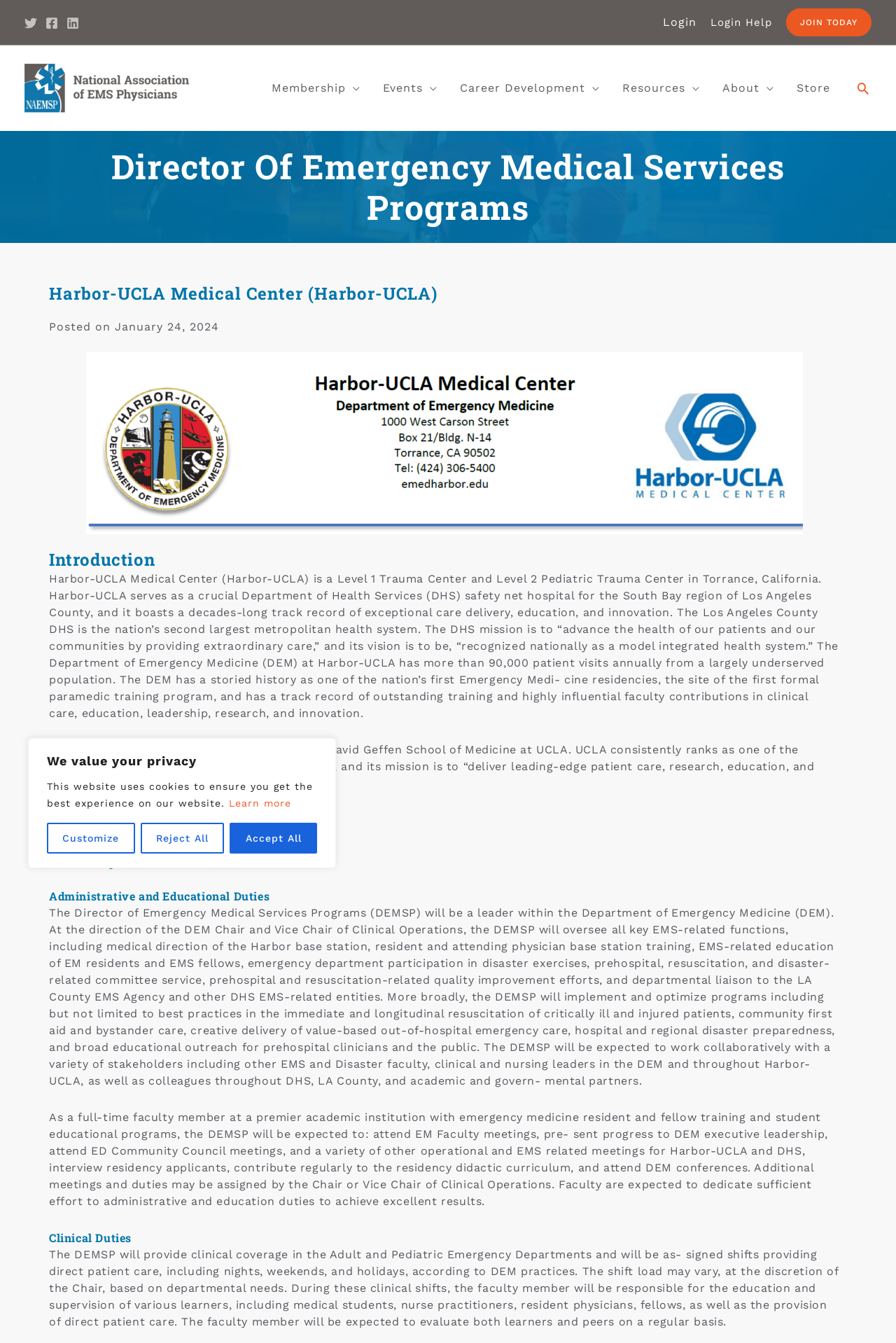Specify the bounding box coordinates of the area to click in order to follow the given instruction: "Click the Login Help link."

[0.793, 0.012, 0.862, 0.021]